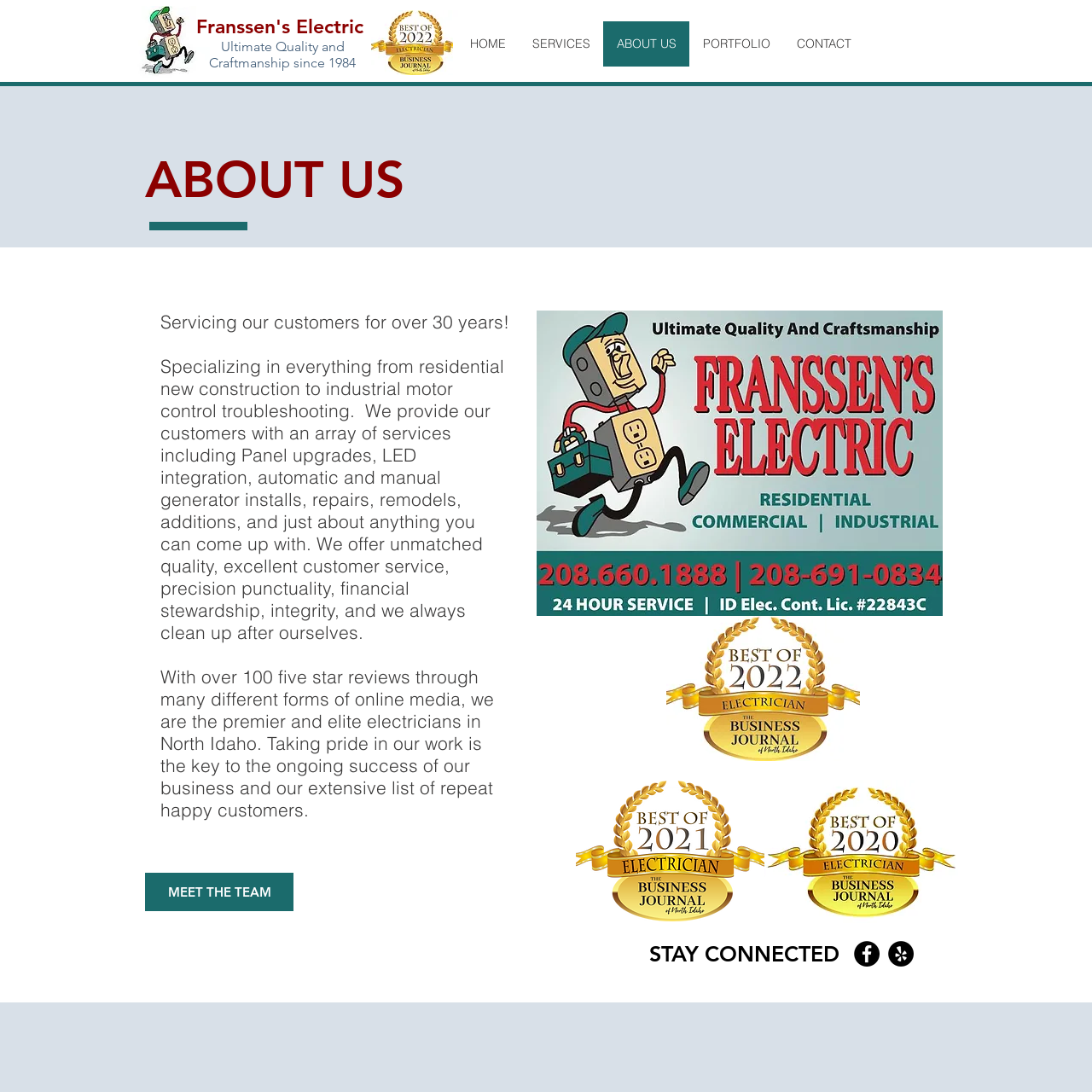How many years of experience does the company have?
Using the details from the image, give an elaborate explanation to answer the question.

The company's years of experience can be found in the text 'Servicing our customers for over 30 years!' in the StaticText element with bounding box coordinates [0.147, 0.284, 0.466, 0.305]. This text explicitly states the company's years of experience.